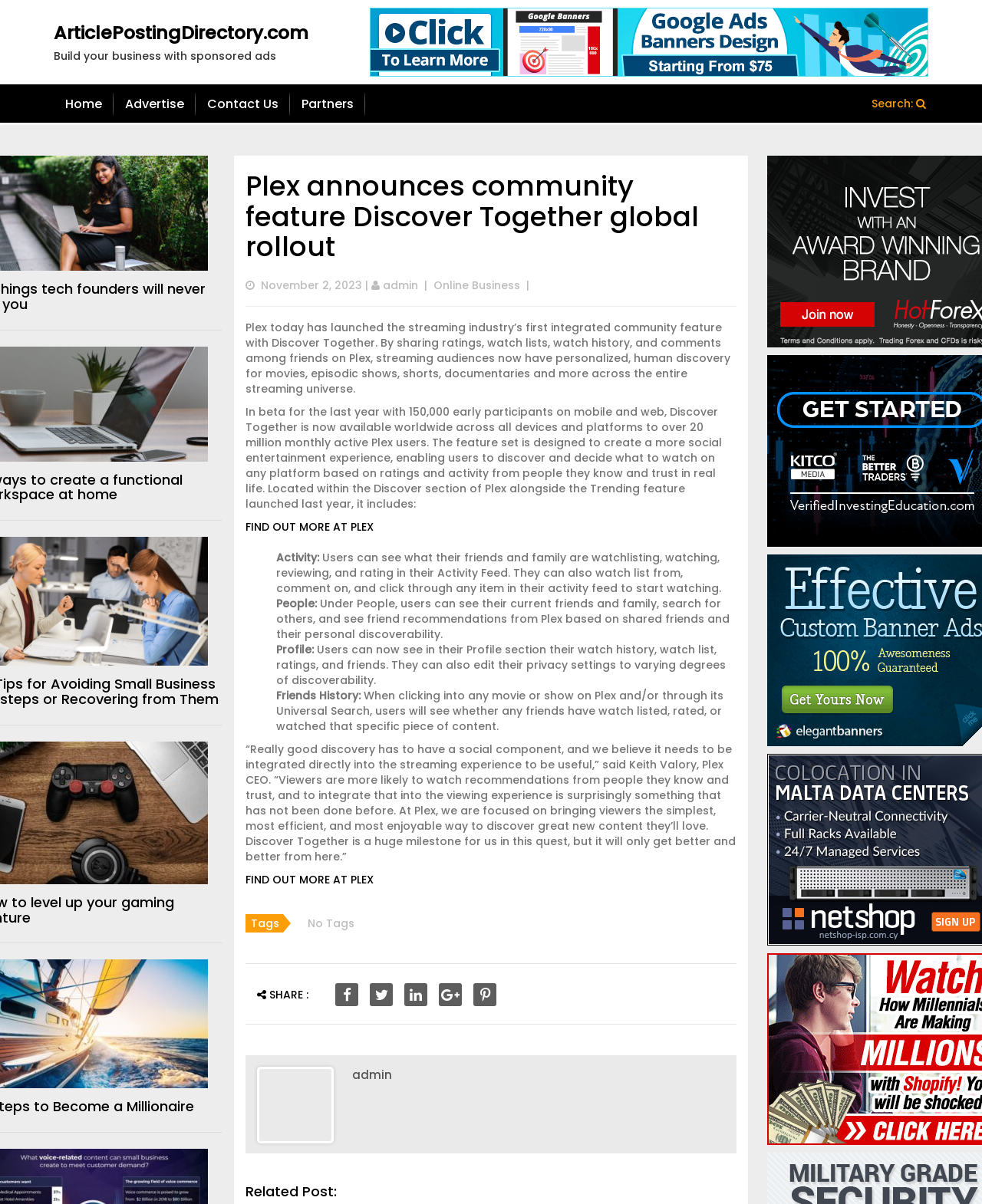Indicate the bounding box coordinates of the clickable region to achieve the following instruction: "Click on 'Yards Project Space at Worthington Yards'."

None